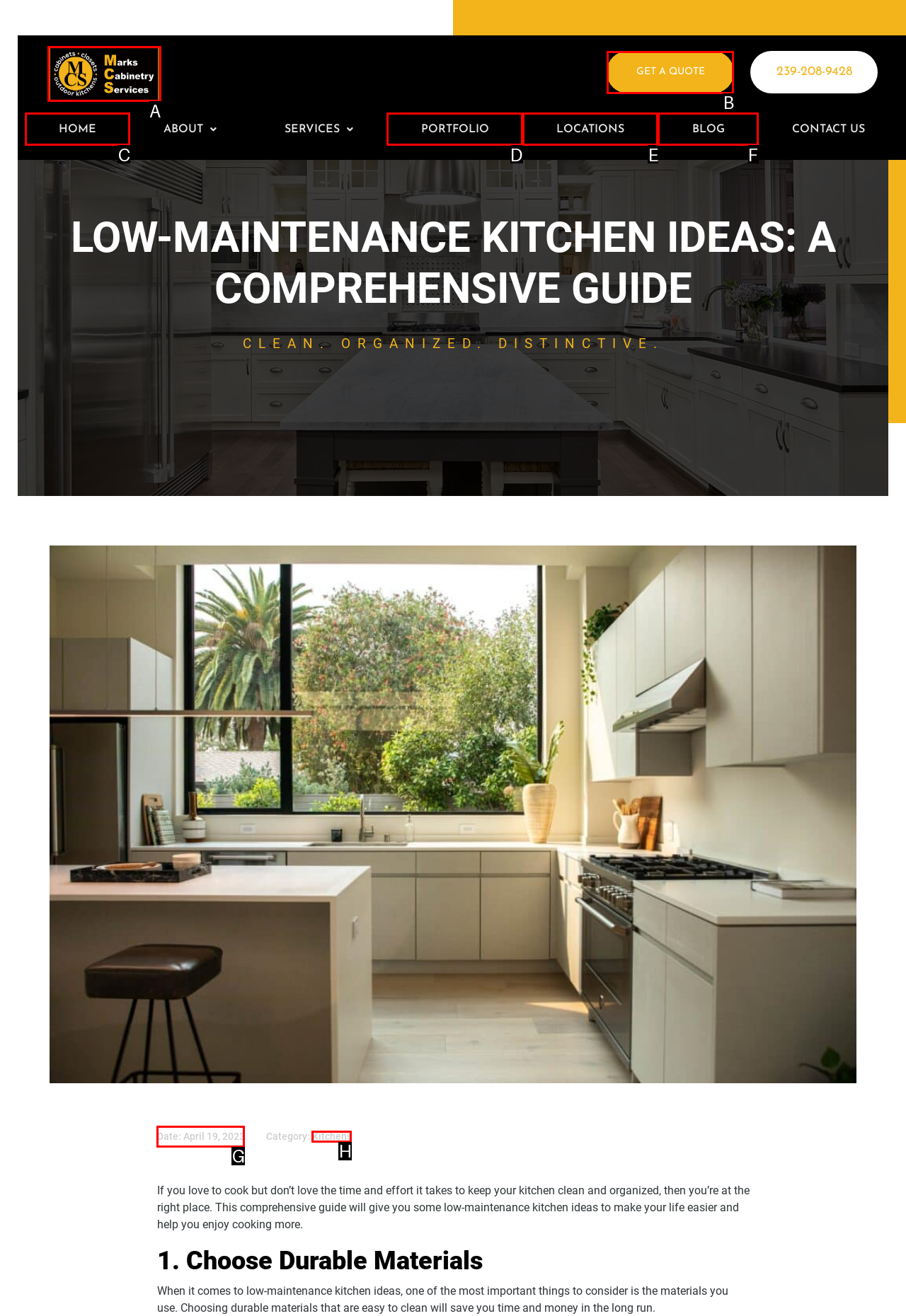Decide which HTML element to click to complete the task: Get a quote Provide the letter of the appropriate option.

B